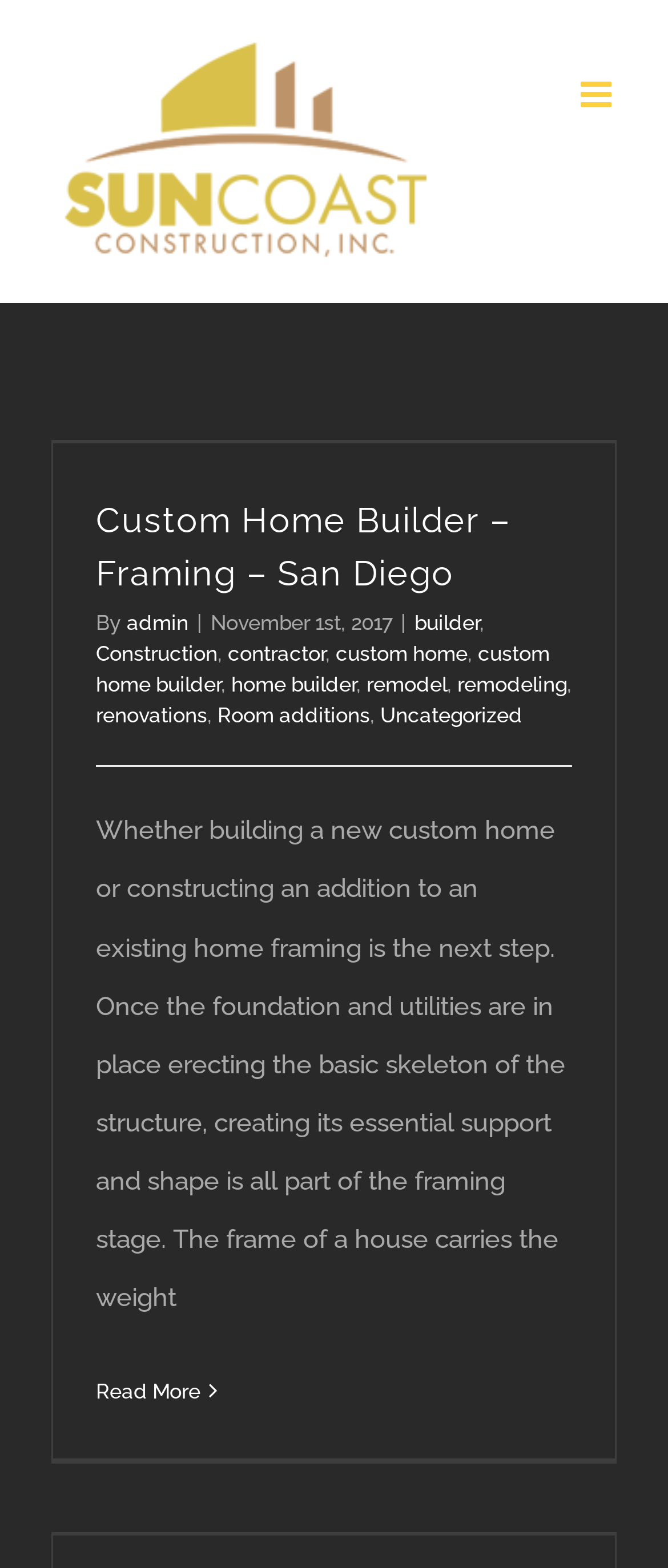Can you show the bounding box coordinates of the region to click on to complete the task described in the instruction: "Click the ABOUT US button"?

None